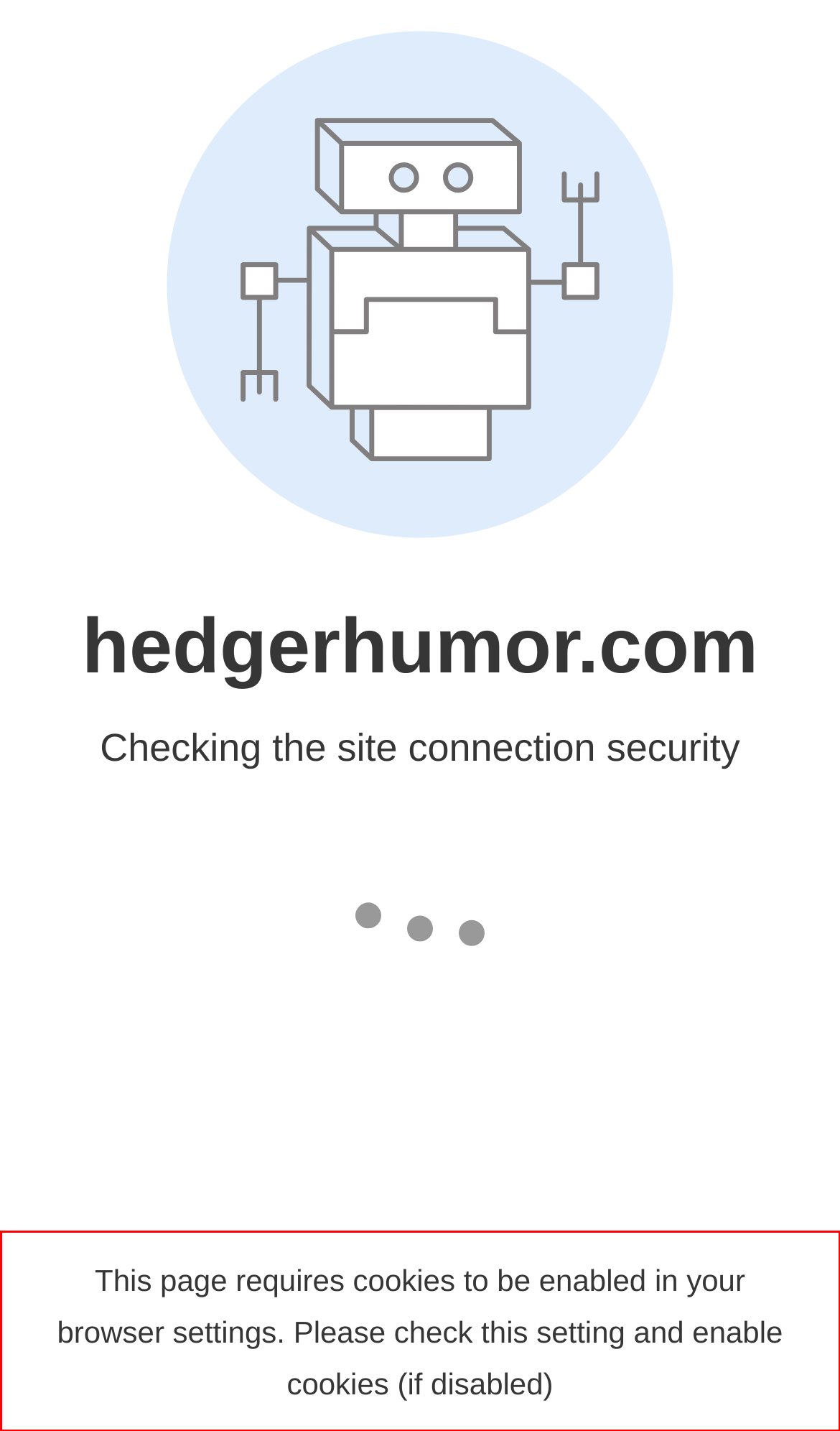Using the webpage screenshot, recognize and capture the text within the red bounding box.

This page requires cookies to be enabled in your browser settings. Please check this setting and enable cookies (if disabled)